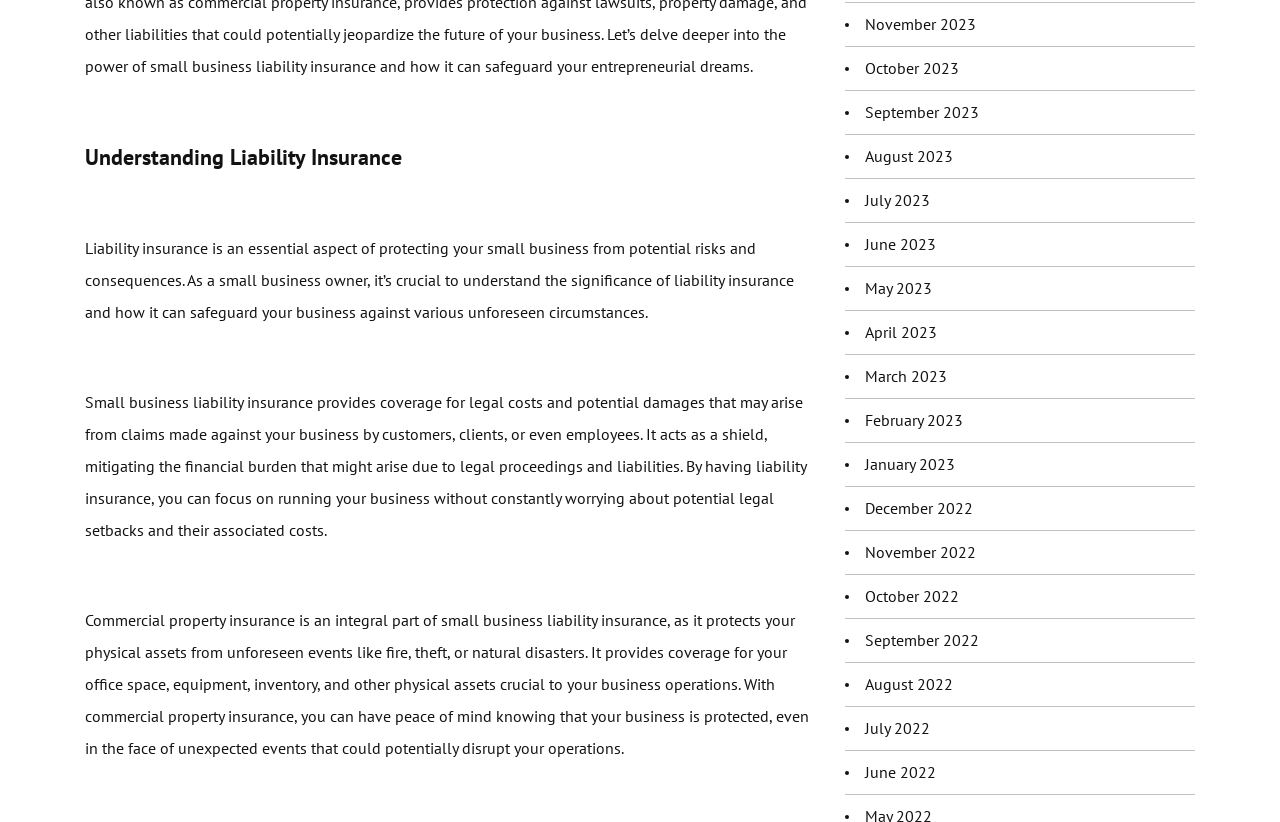What type of insurance is being discussed?
Please provide a single word or phrase in response based on the screenshot.

Liability insurance